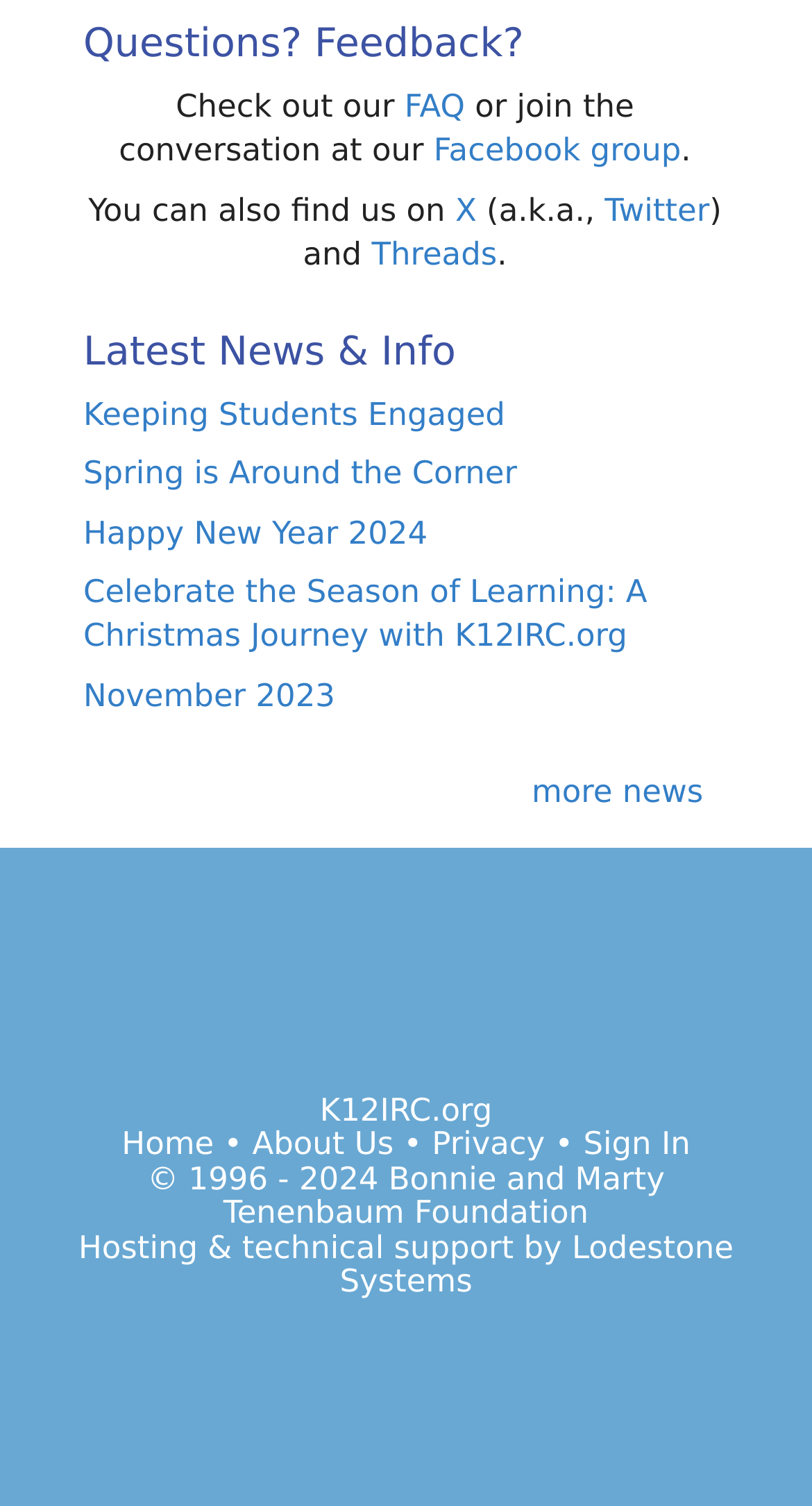Predict the bounding box for the UI component with the following description: "Spring is Around the Corner".

[0.103, 0.302, 0.637, 0.327]